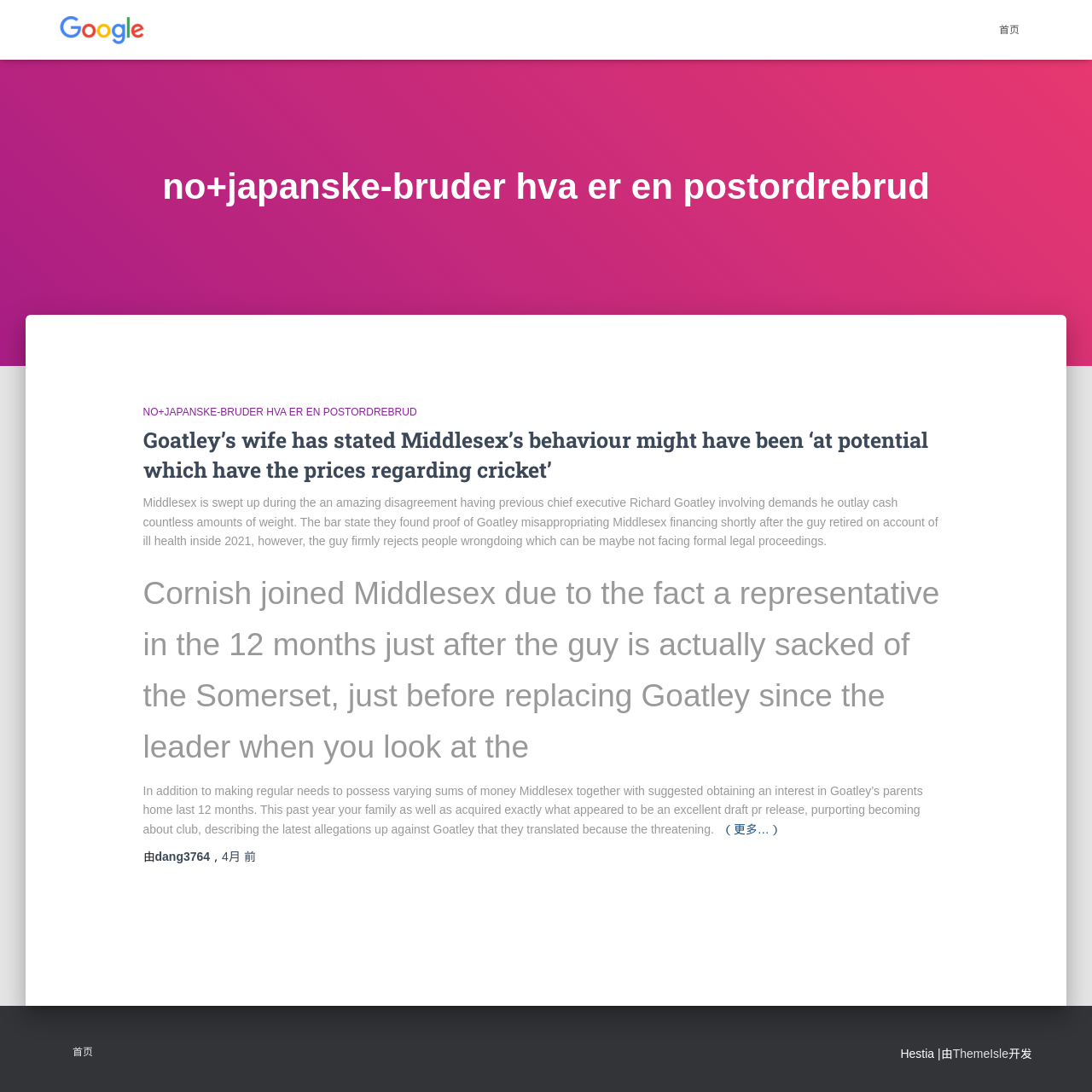What is the name of the person whose wife made a statement about Middlesex's behavior?
Please provide a comprehensive answer based on the details in the screenshot.

The article mentions that Goatley's wife has stated Middlesex's behaviour might have been 'at potential which have the prices regarding cricket'. This implies that Goatley is the person whose wife made the statement.